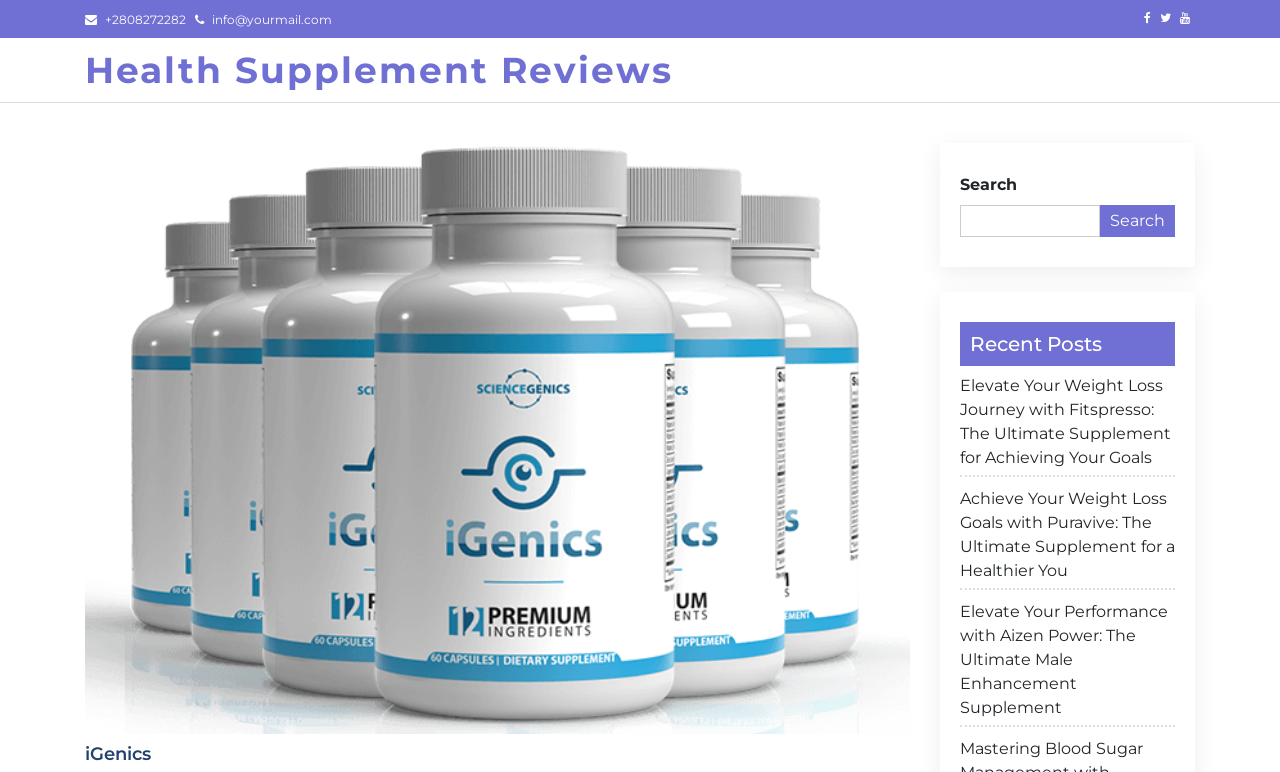What is the phone number on the top?
Using the image, respond with a single word or phrase.

+2808272282